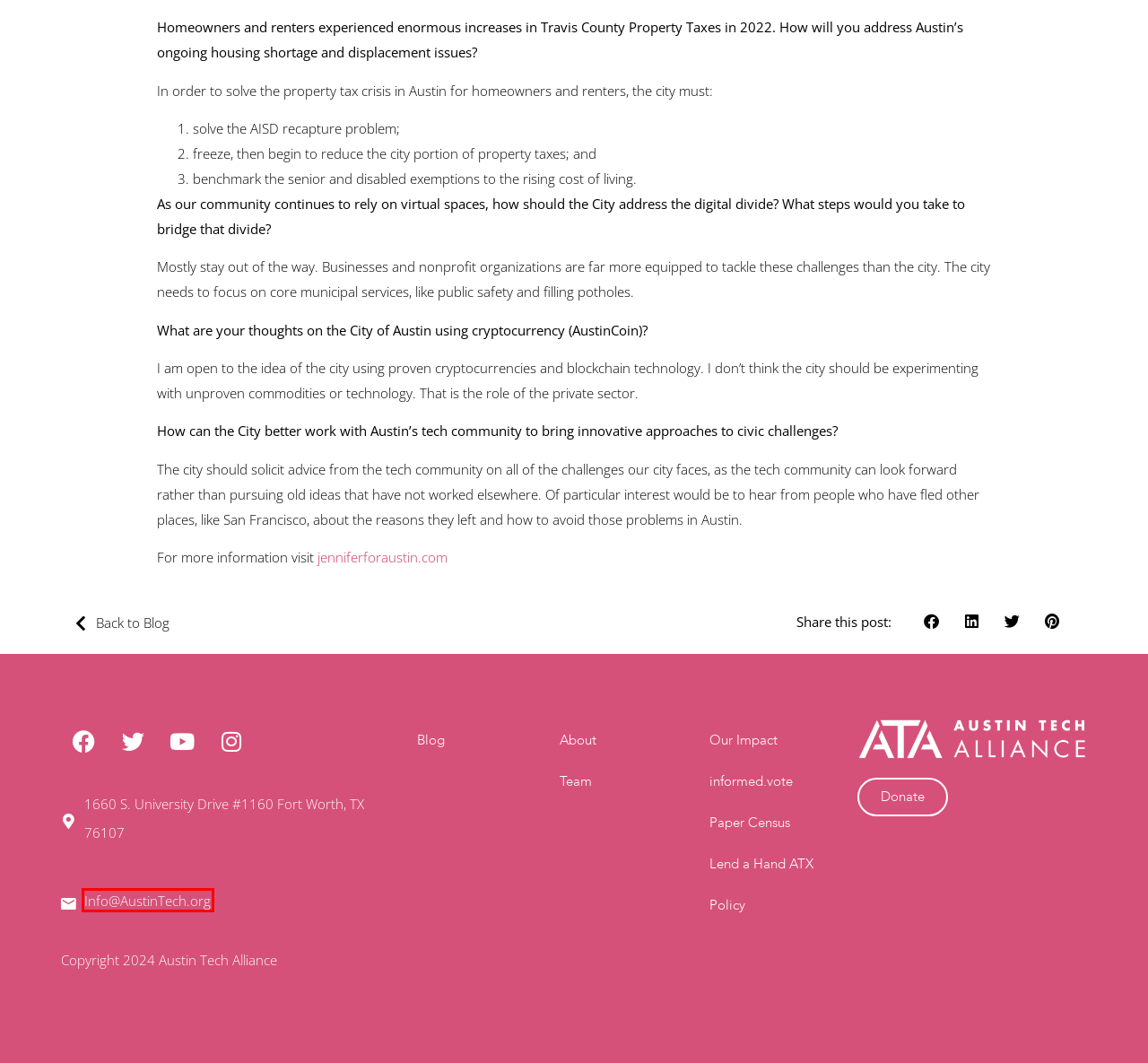You are provided with a screenshot of a webpage containing a red rectangle bounding box. Identify the webpage description that best matches the new webpage after the element in the bounding box is clicked. Here are the potential descriptions:
A. Austin Tech Alliance Announces tech volunteering website, Lend a Hand ATX - ATA
B. informed.vote - ATA
C. Our Impact - ATA
D. Team - ATA
E. Donate to Austin Tech Alliance
F. Contact - ATA
G. Policy - ATA
H. Paper Census - ATA

F